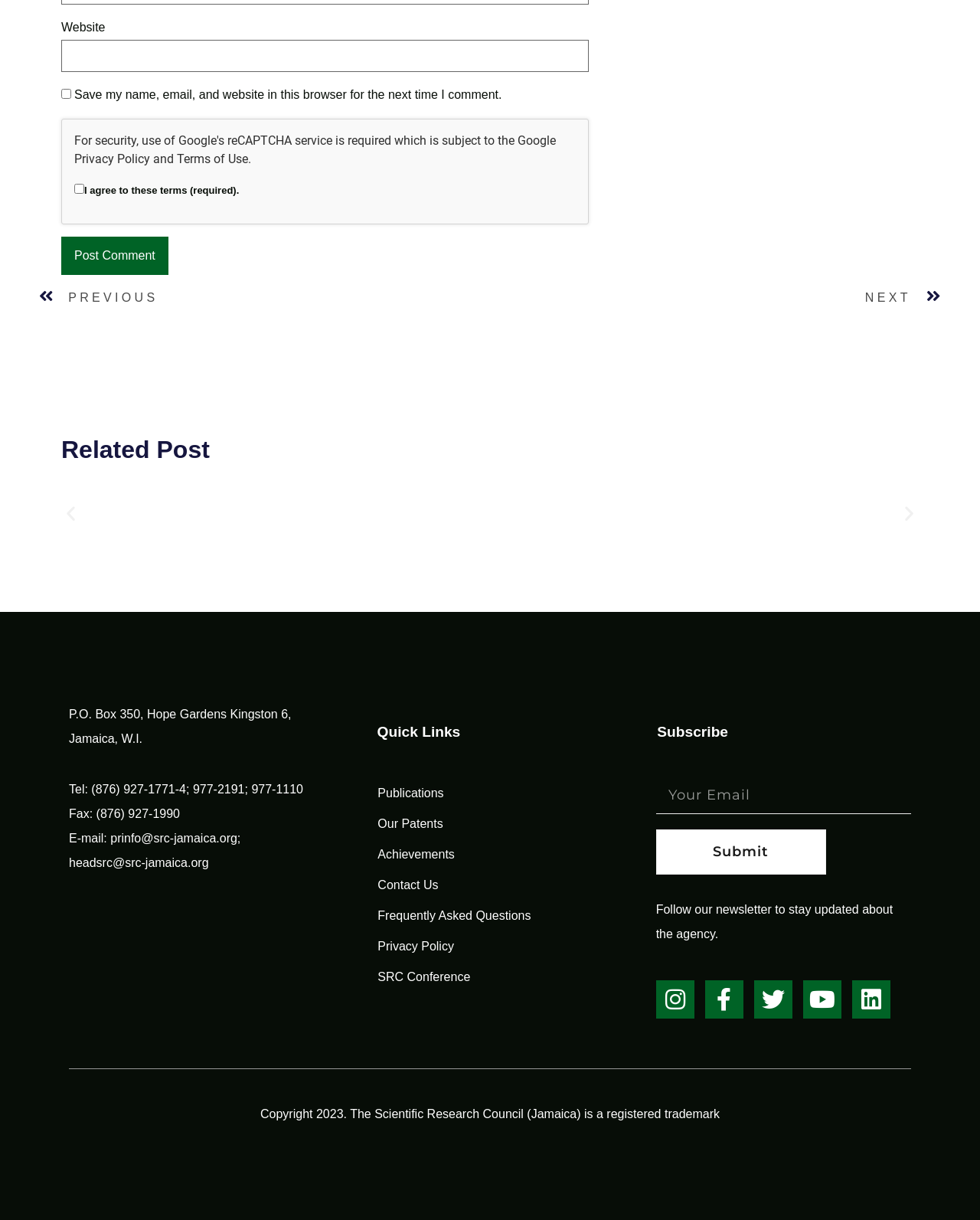Find the bounding box coordinates of the element's region that should be clicked in order to follow the given instruction: "Enter website". The coordinates should consist of four float numbers between 0 and 1, i.e., [left, top, right, bottom].

[0.062, 0.033, 0.601, 0.059]